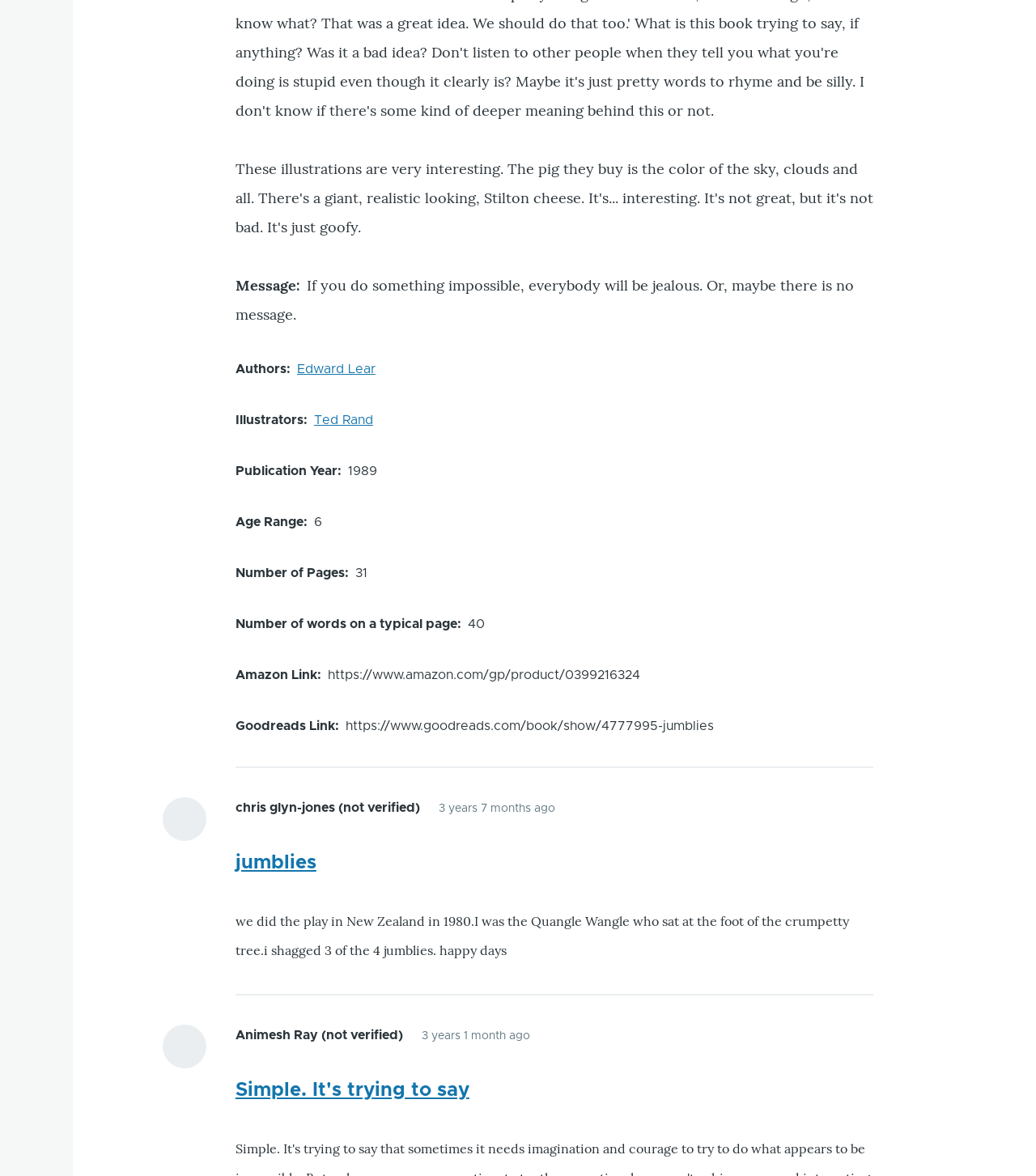Use the information in the screenshot to answer the question comprehensively: Who is the author of the book?

The answer can be found by looking at the 'Authors' section, where it is stated that the author is Edward Lear, which is a link.